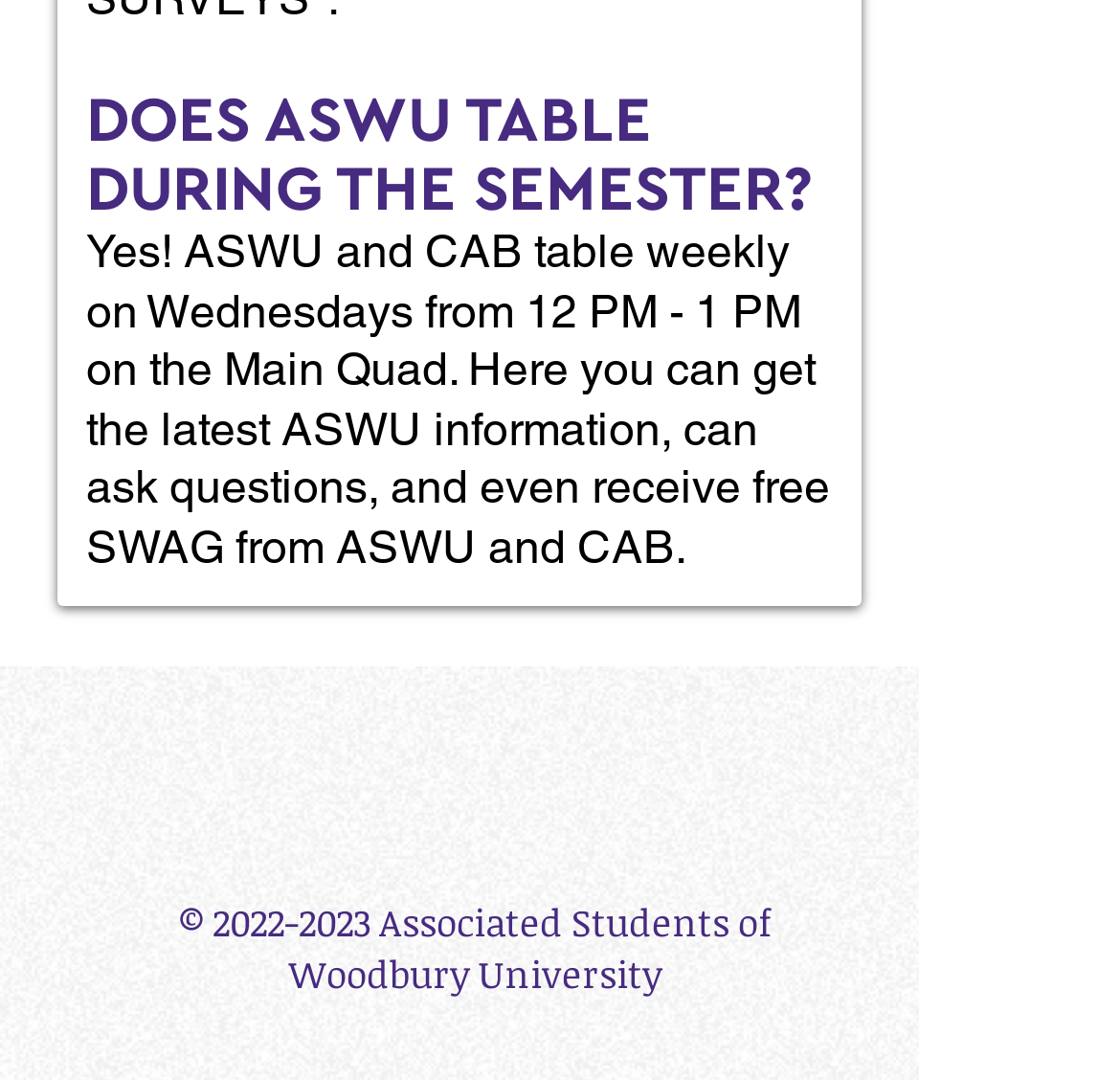Determine the bounding box coordinates for the UI element described. Format the coordinates as (top-left x, top-left y, bottom-right x, bottom-right y) and ensure all values are between 0 and 1. Element description: 2022-2023

[0.19, 0.83, 0.331, 0.878]